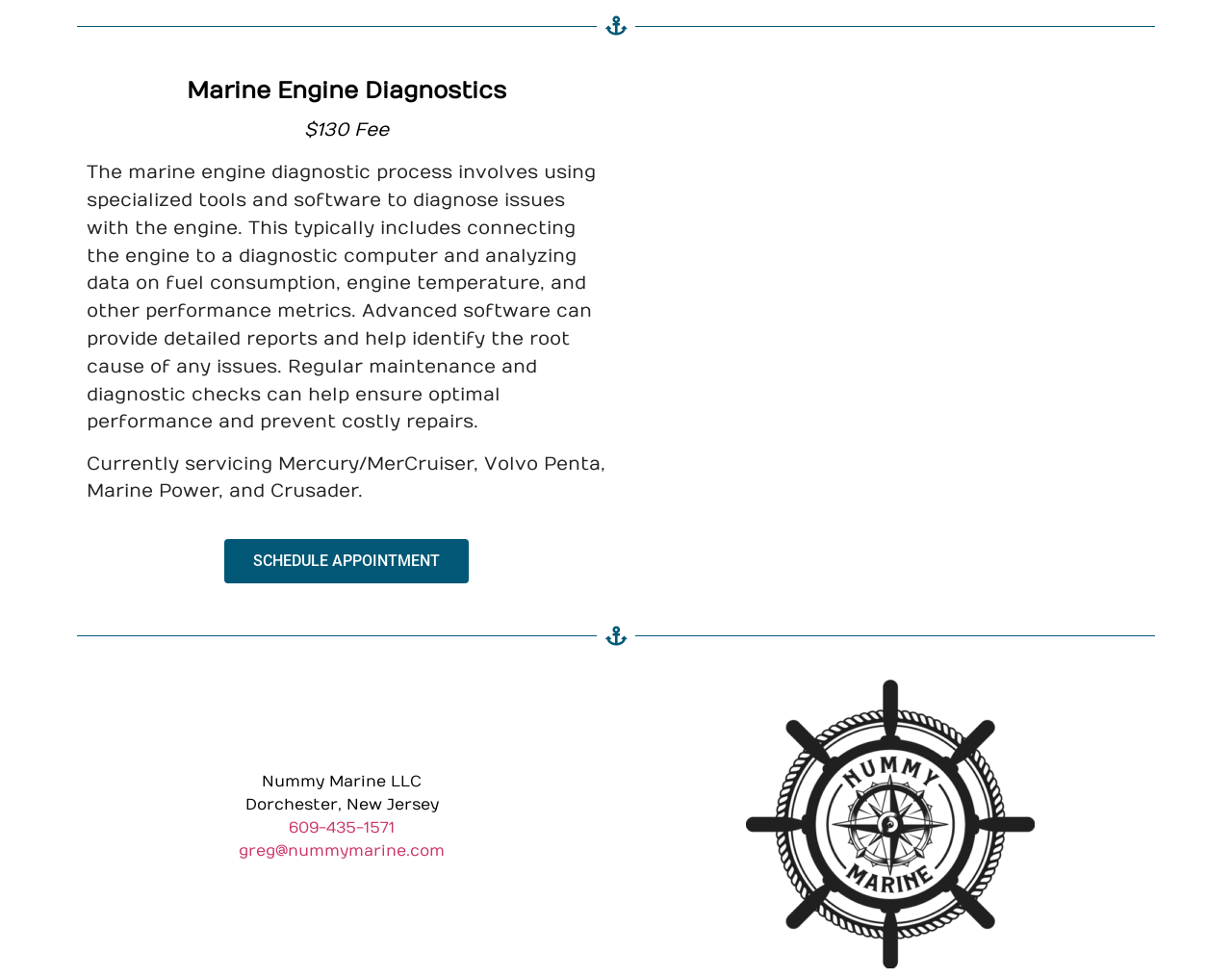What is the purpose of marine engine diagnostics?
Based on the screenshot, respond with a single word or phrase.

To diagnose issues with the engine